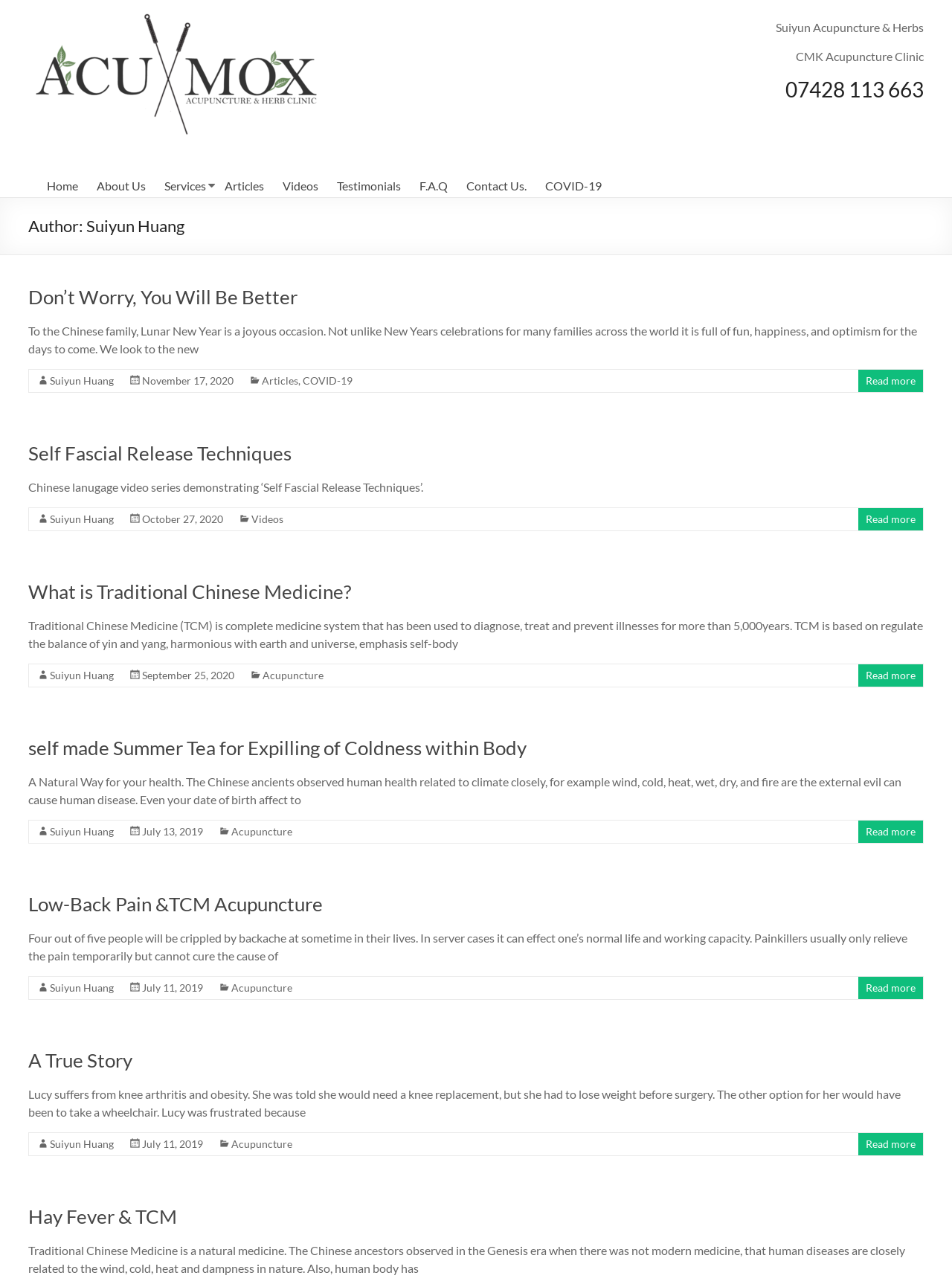Please find the bounding box coordinates of the element that you should click to achieve the following instruction: "Call Good Shepherd Catholic Radio". The coordinates should be presented as four float numbers between 0 and 1: [left, top, right, bottom].

None